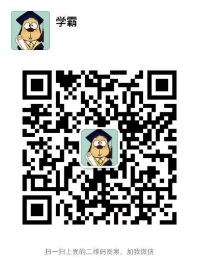What does the text '学霸' mean?
Look at the image and answer the question using a single word or phrase.

Academic overachiever